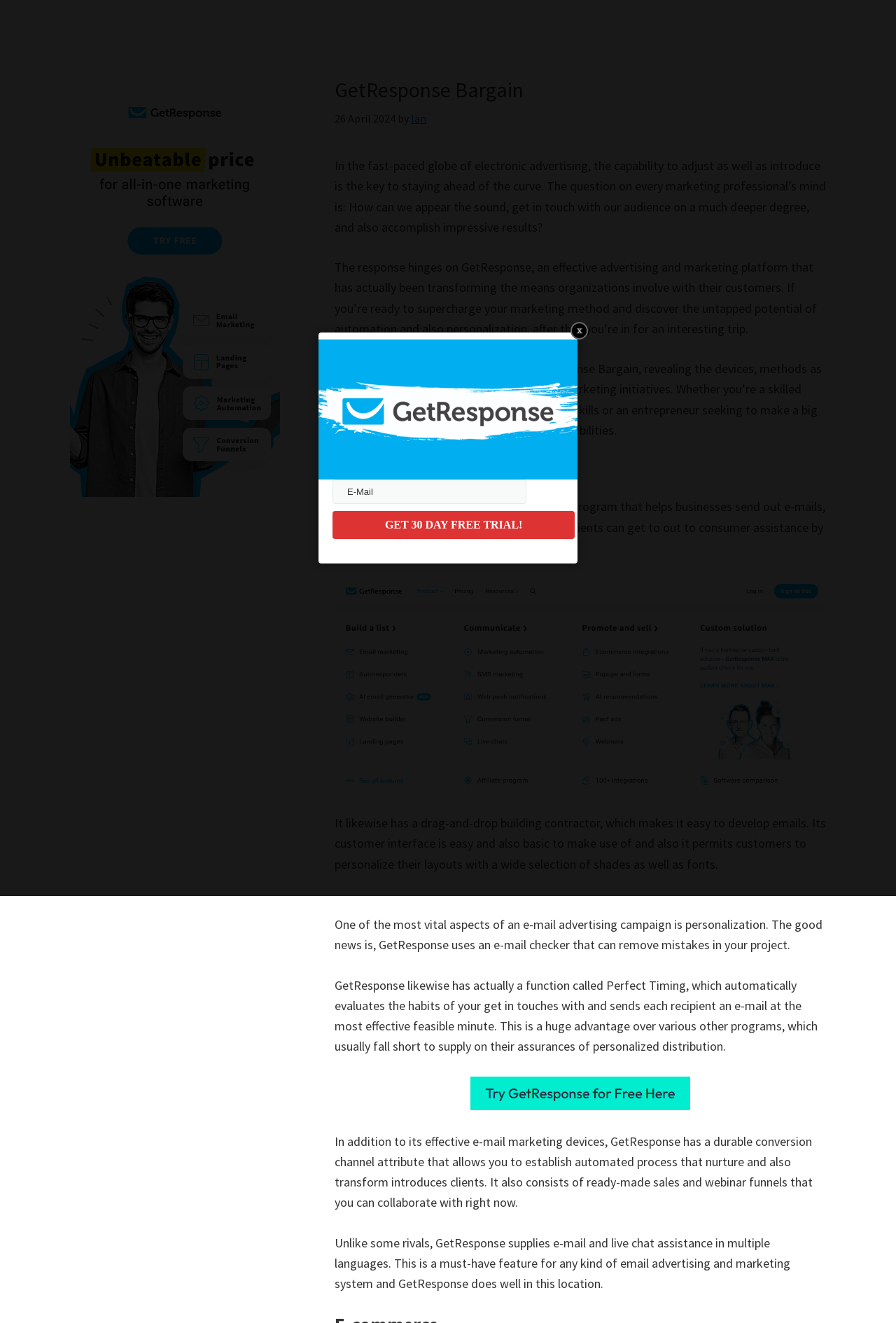Given the webpage screenshot, identify the bounding box of the UI element that matches this description: "Ian".

[0.459, 0.084, 0.476, 0.095]